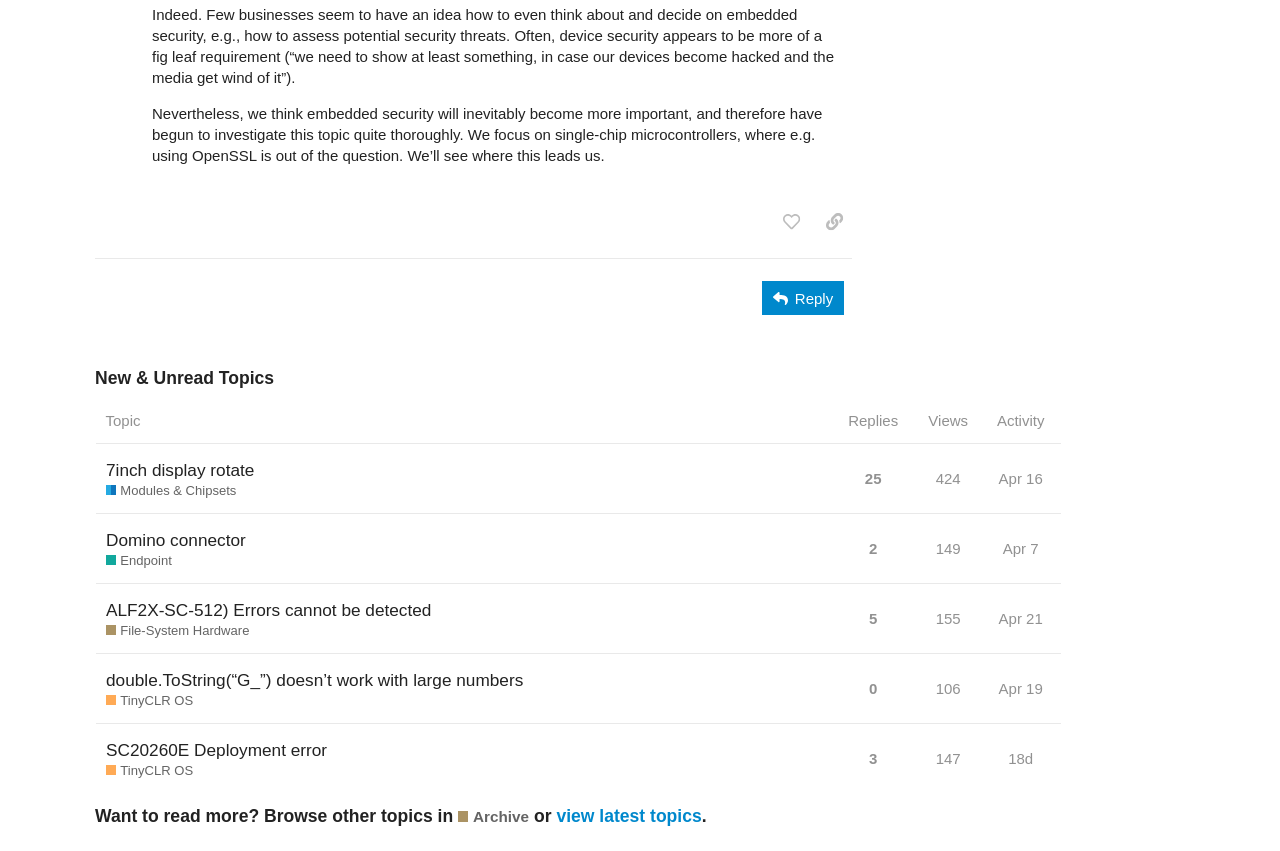Please find the bounding box coordinates of the element that needs to be clicked to perform the following instruction: "View latest topics". The bounding box coordinates should be four float numbers between 0 and 1, represented as [left, top, right, bottom].

[0.435, 0.947, 0.548, 0.97]